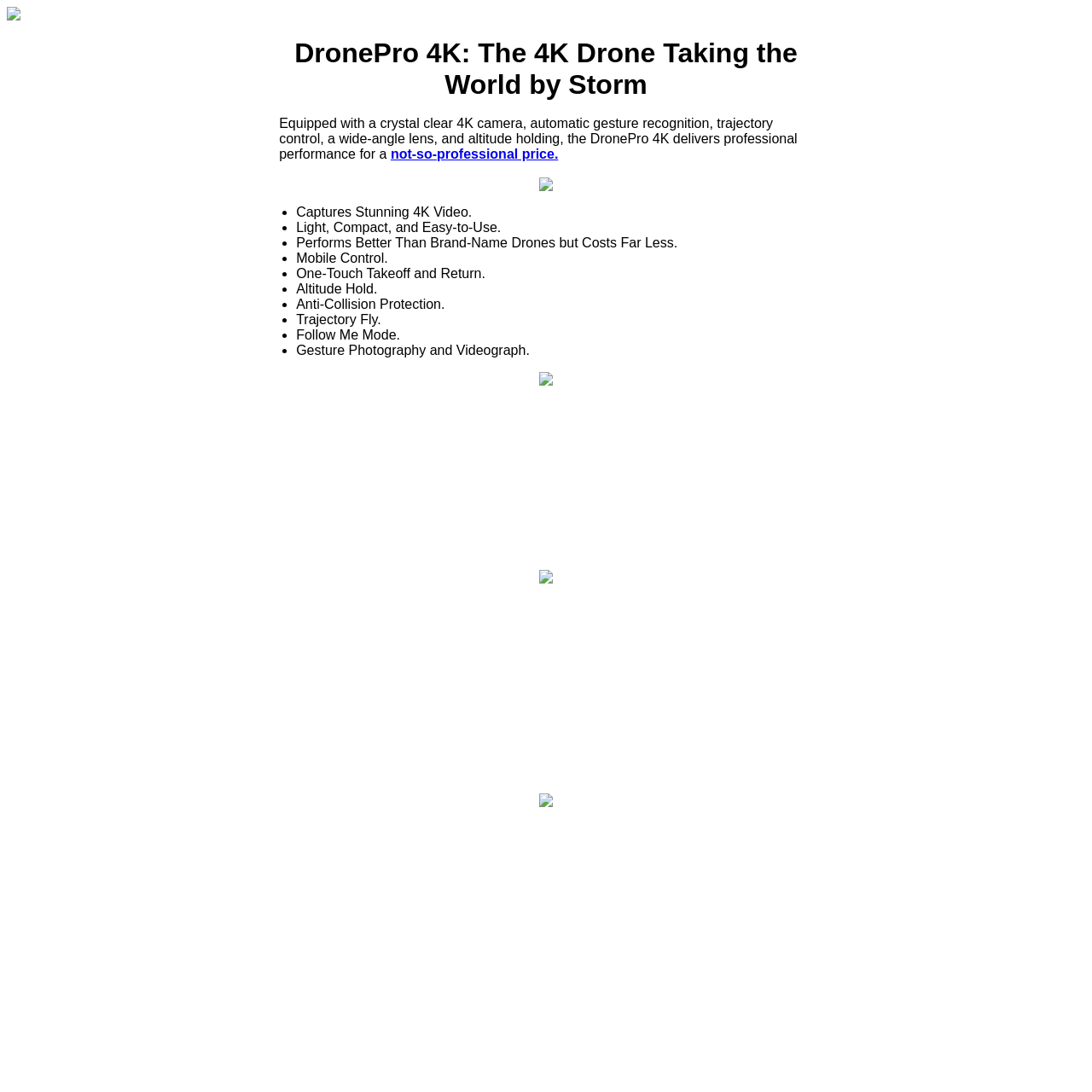What is the camera resolution of the drone?
From the screenshot, supply a one-word or short-phrase answer.

4K